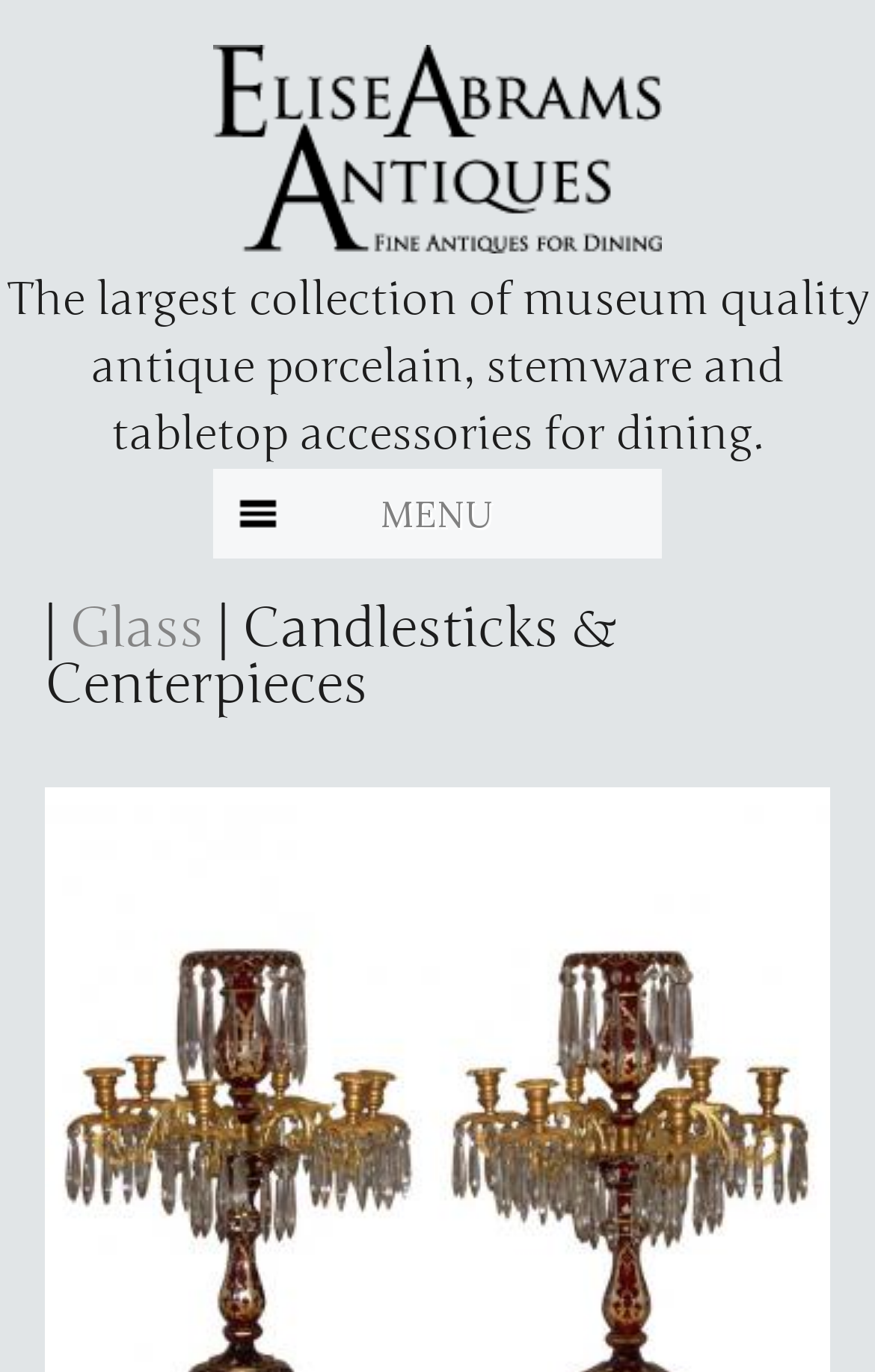Consider the image and give a detailed and elaborate answer to the question: 
How many main sections are on the website?

The navigation section, 'You are here', shows two main sections: 'Glass' and 'Candlesticks & Centerpieces'. Additionally, the 'MENU' button suggests that there may be more sections, but at least two are visible.